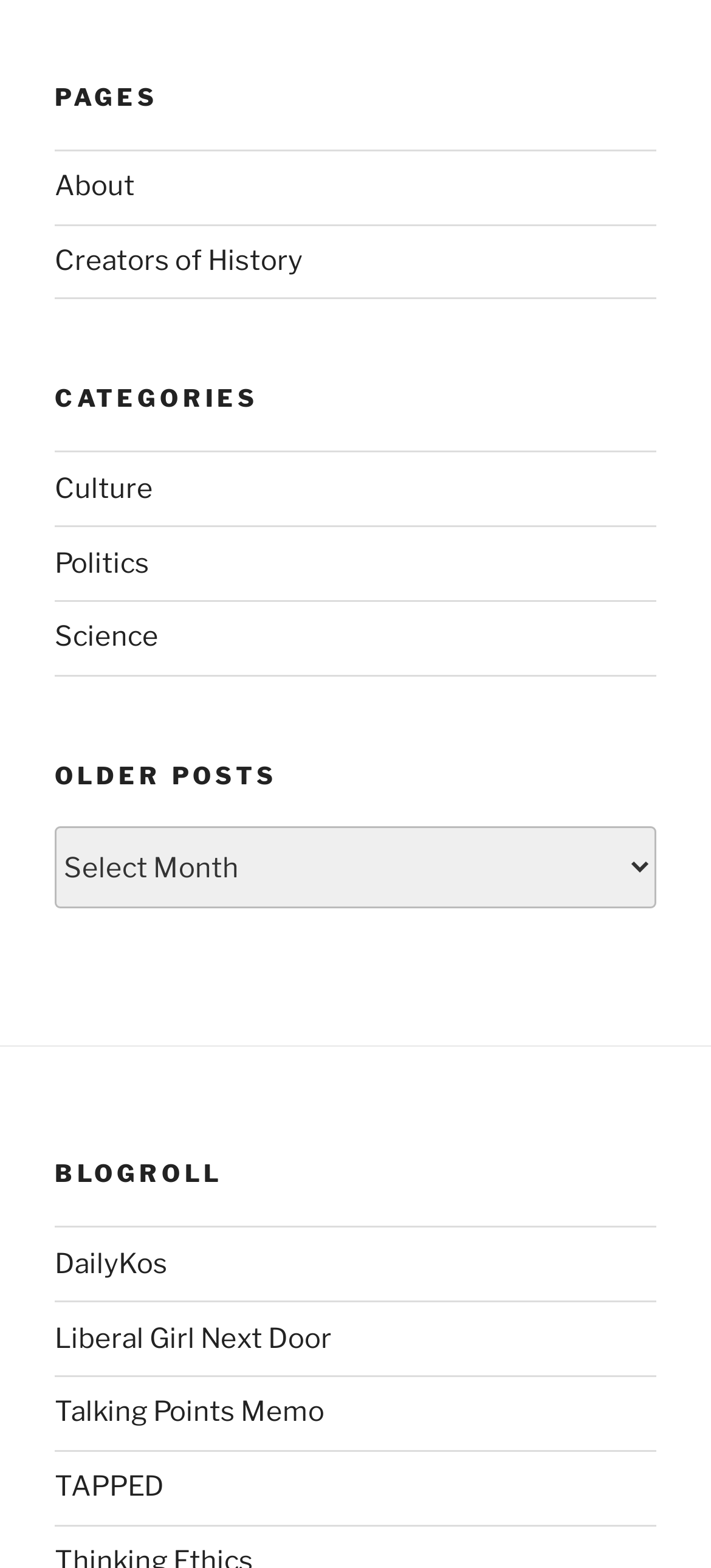Identify the bounding box coordinates for the UI element mentioned here: "Science". Provide the coordinates as four float values between 0 and 1, i.e., [left, top, right, bottom].

[0.077, 0.396, 0.223, 0.417]